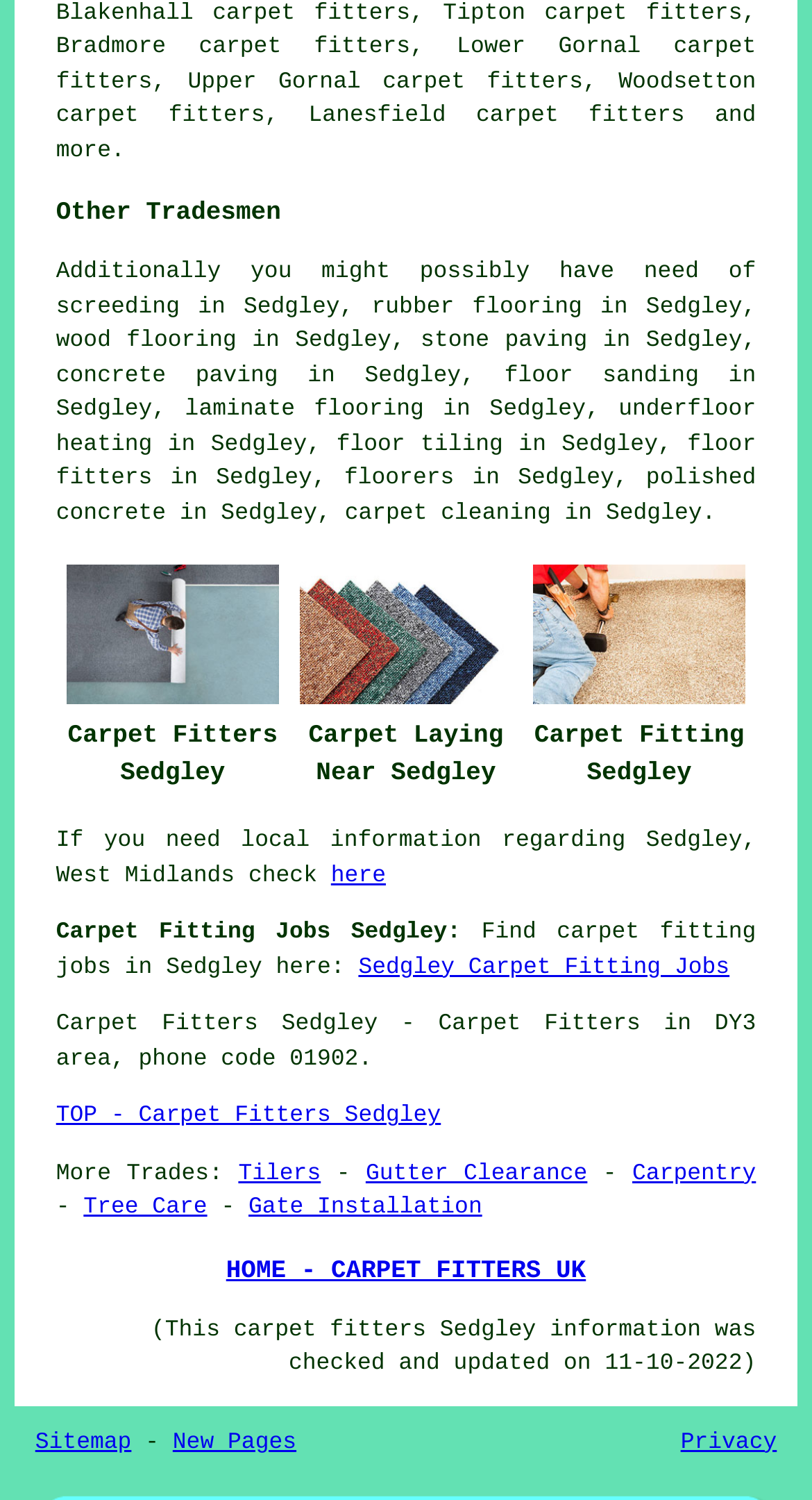Provide a short, one-word or phrase answer to the question below:
What is the date when the webpage information was last updated?

11-10-2022